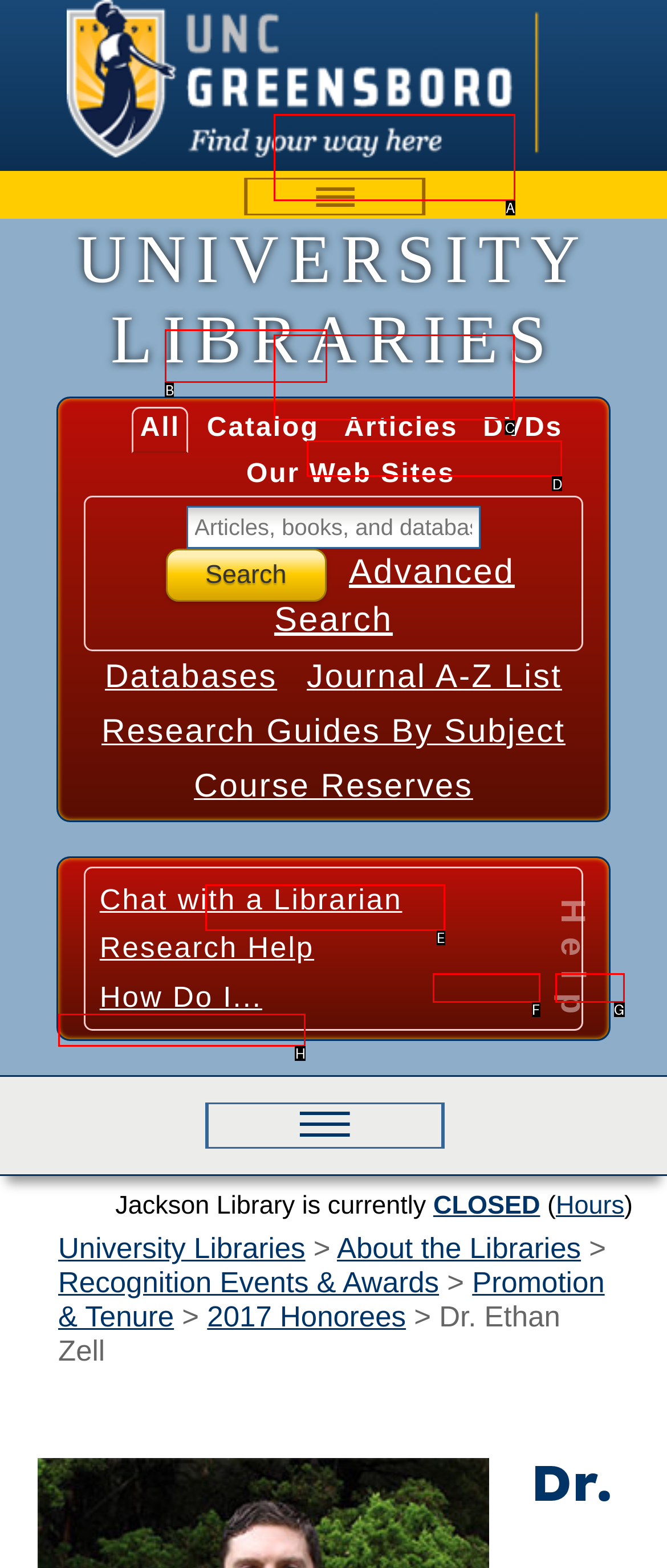Indicate which lettered UI element to click to fulfill the following task: Go to advanced search
Provide the letter of the correct option.

A